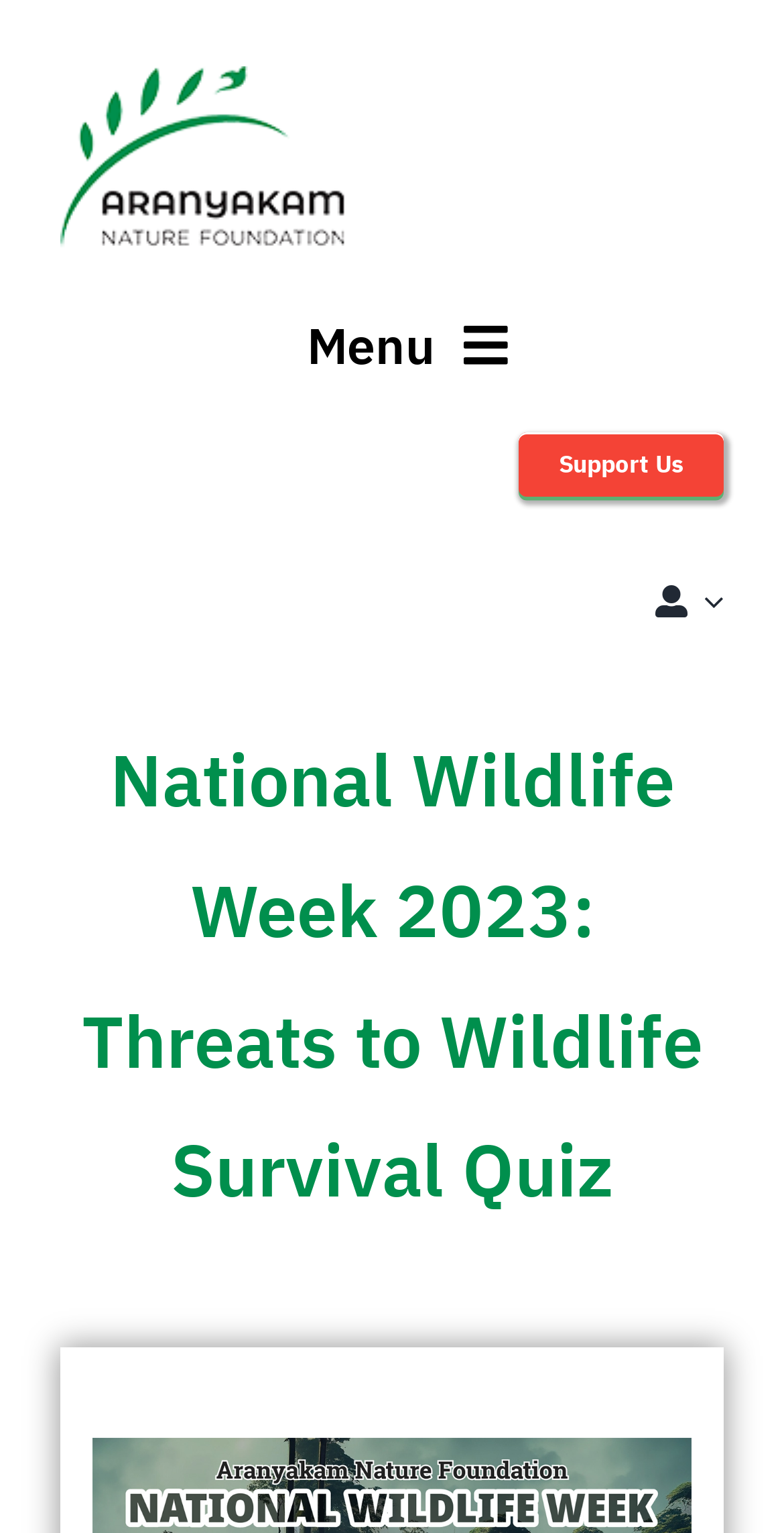Can you look at the image and give a comprehensive answer to the question:
What is the logo of the organization?

The logo of the organization can be found at the top left corner of the webpage, which is an image with a bounding box coordinate of [0.077, 0.043, 0.441, 0.161]. It is also a link that can be clicked to navigate to the organization's main page.